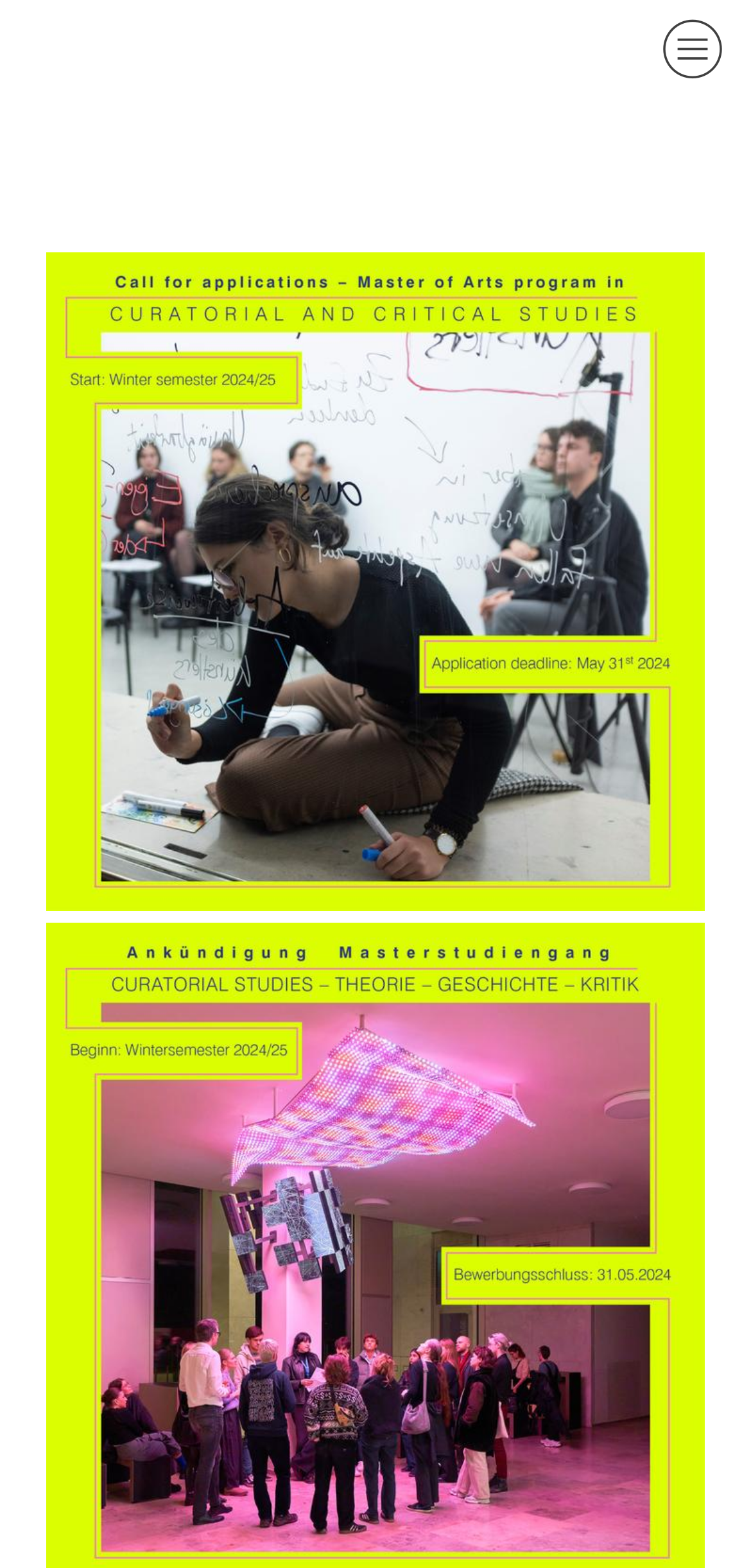From the webpage screenshot, predict the bounding box coordinates (top-left x, top-left y, bottom-right x, bottom-right y) for the UI element described here: ︎

[0.863, 0.004, 0.981, 0.061]